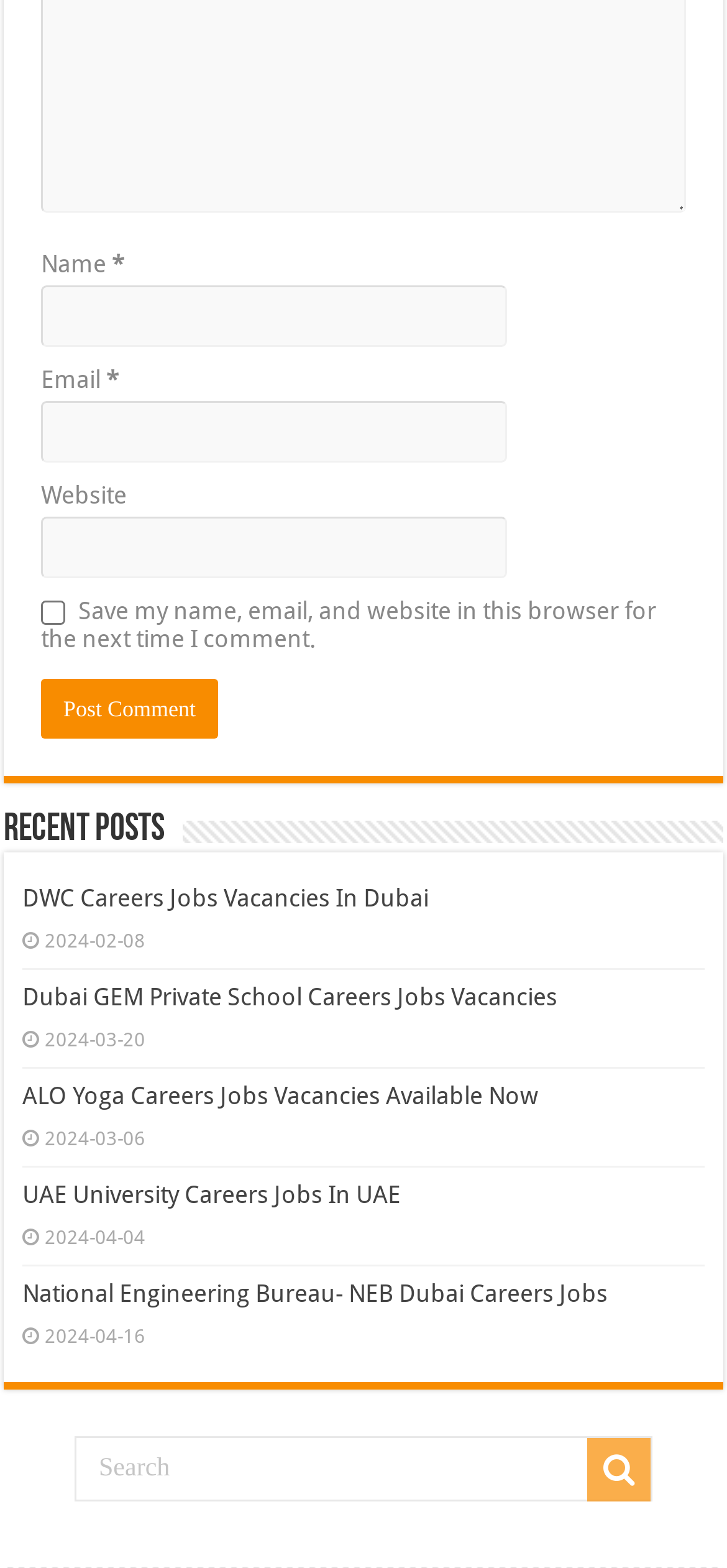Provide the bounding box coordinates of the HTML element described by the text: "parent_node: Email * aria-describedby="email-notes" name="email"".

[0.056, 0.255, 0.697, 0.295]